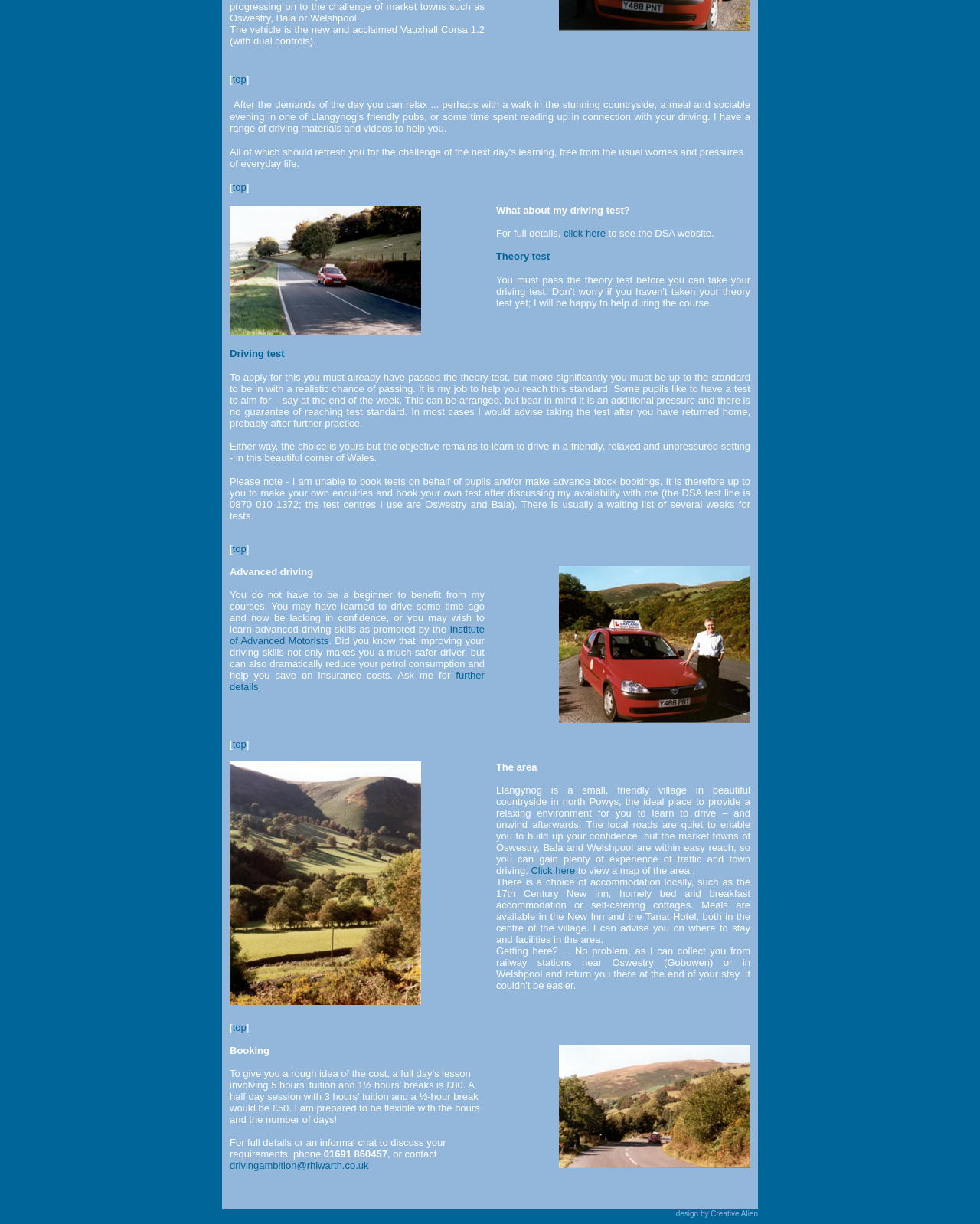Provide the bounding box coordinates for the UI element that is described by this text: "Booking". The coordinates should be in the form of four float numbers between 0 and 1: [left, top, right, bottom].

[0.234, 0.852, 0.275, 0.863]